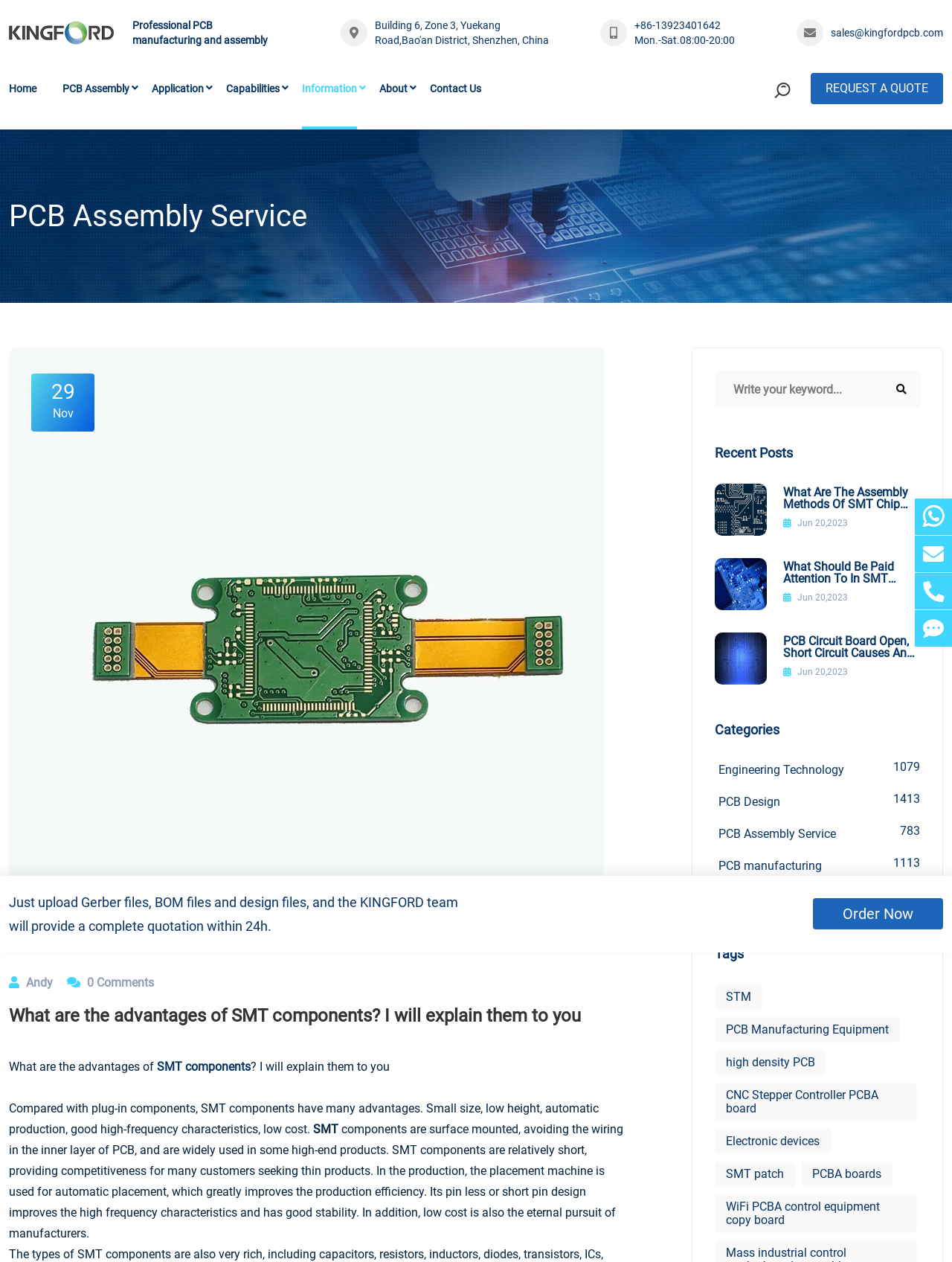Can you find the bounding box coordinates for the element to click on to achieve the instruction: "Search for a keyword"?

[0.418, 0.108, 0.824, 0.132]